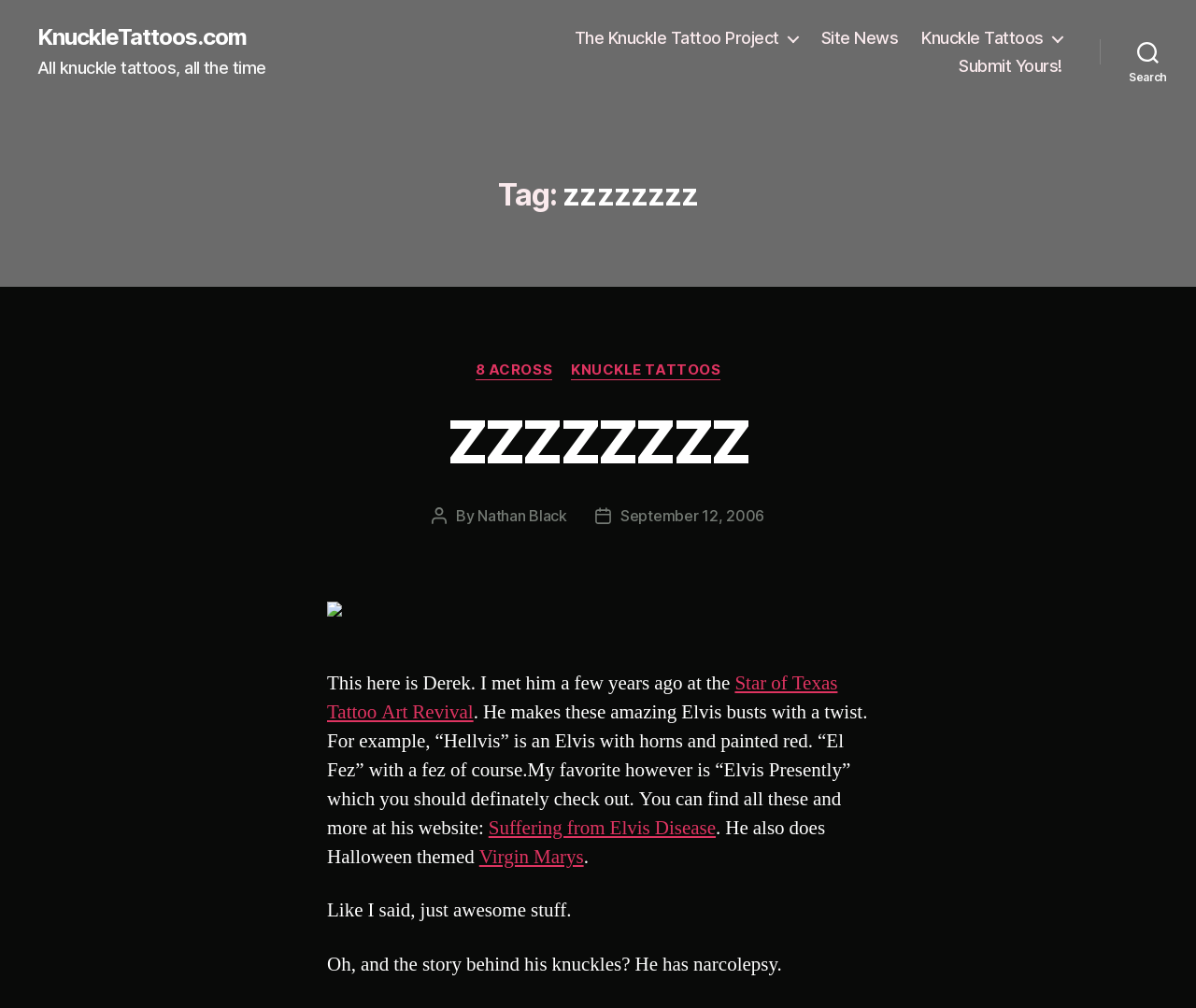Find the bounding box coordinates of the area that needs to be clicked in order to achieve the following instruction: "Search for something". The coordinates should be specified as four float numbers between 0 and 1, i.e., [left, top, right, bottom].

[0.92, 0.031, 1.0, 0.072]